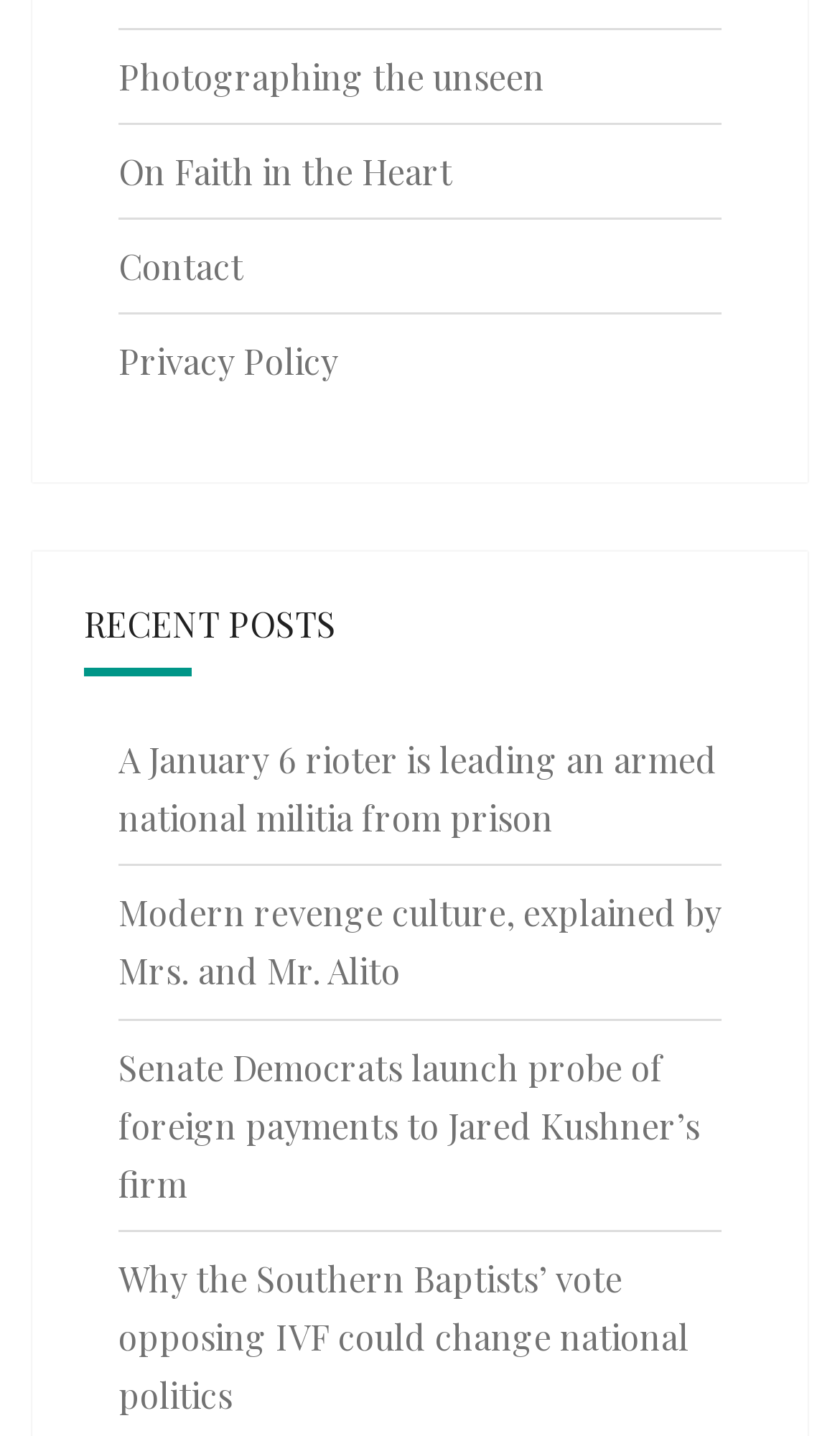Respond to the question below with a single word or phrase:
What is the first link on the webpage?

Photographing the unseen